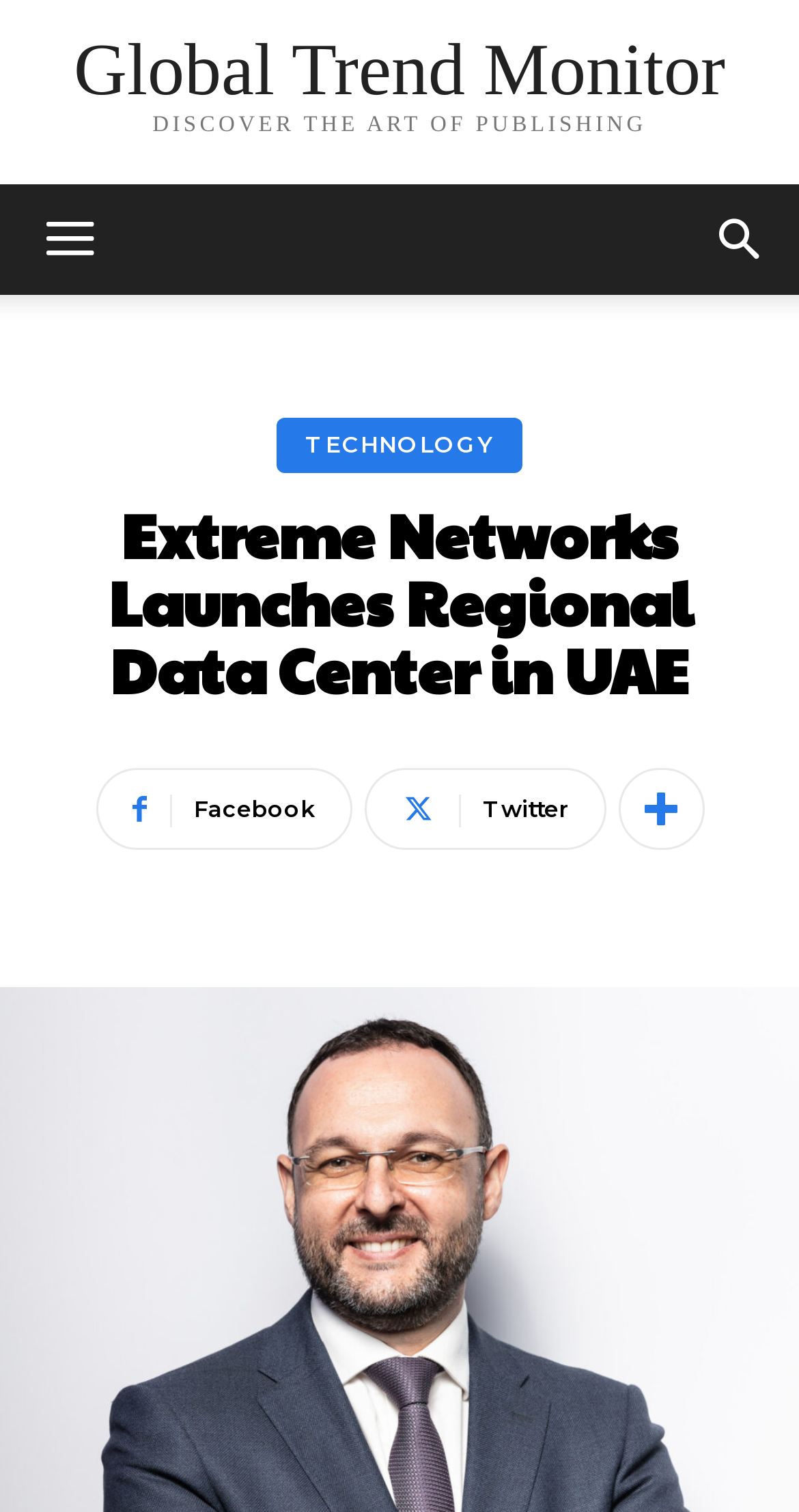How many social media links are there?
Answer the question with a single word or phrase by looking at the picture.

3